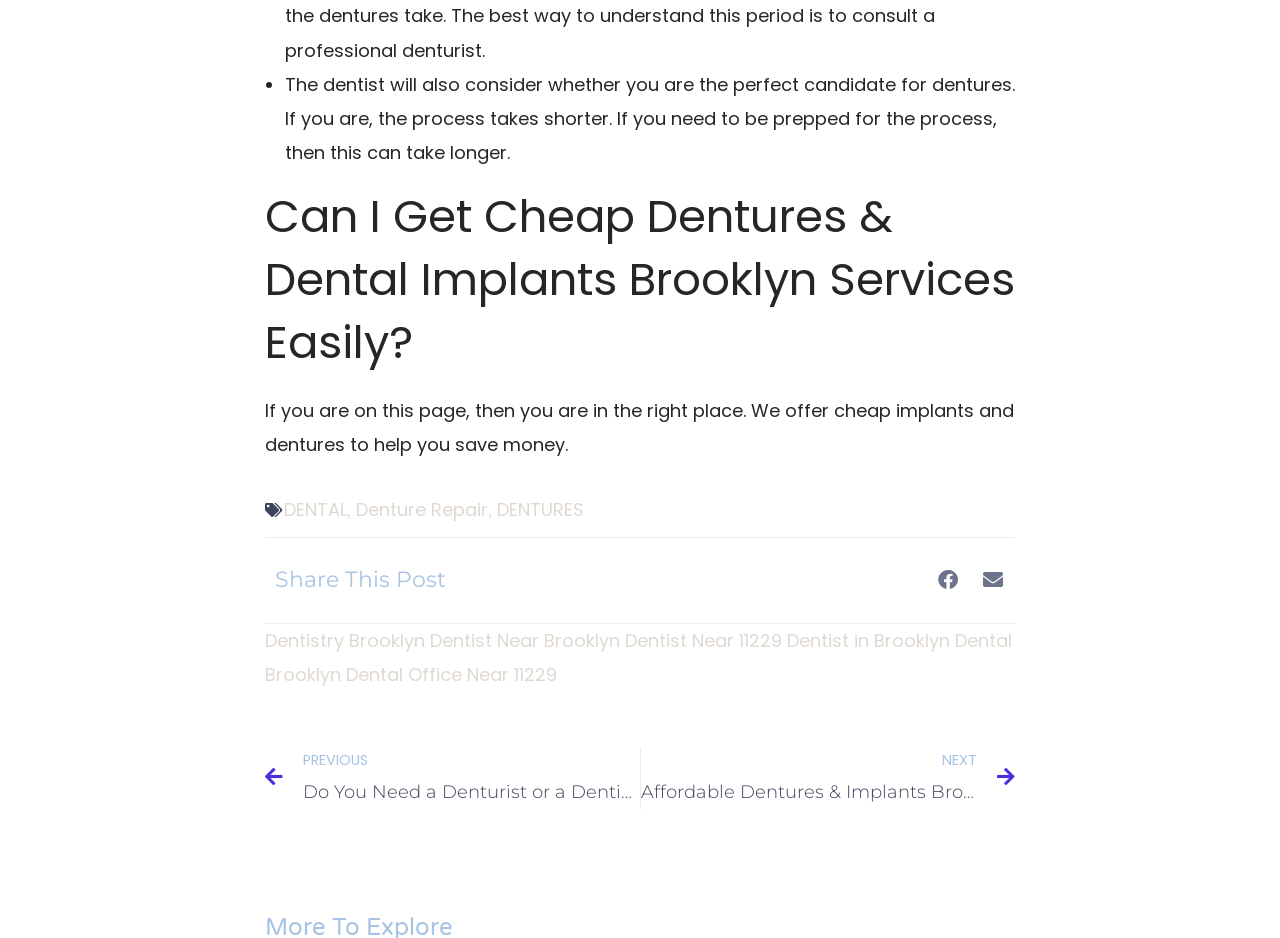What is the purpose of the 'Share This Post' section?
Refer to the image and answer the question using a single word or phrase.

To share on facebook or email